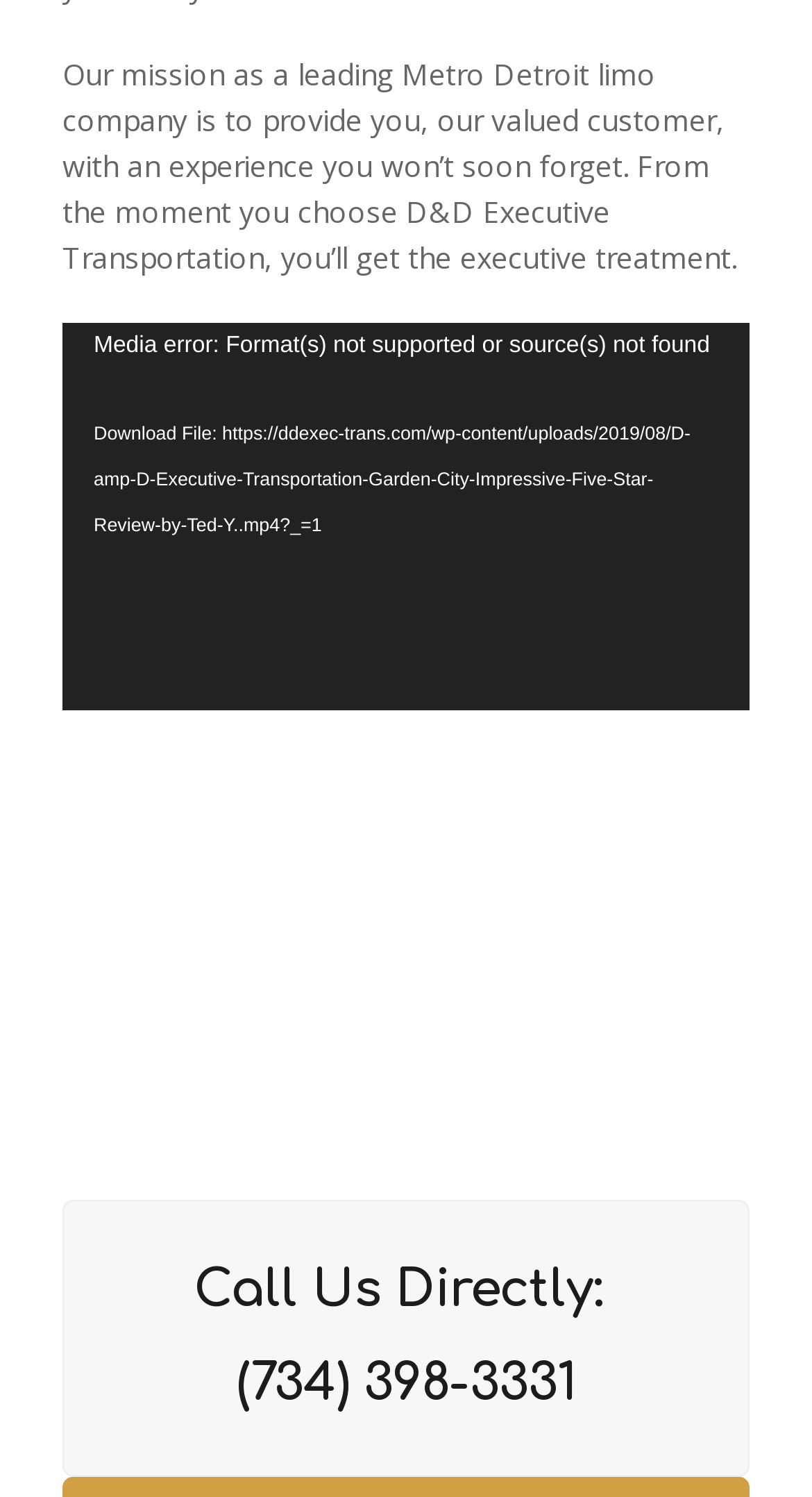Find the bounding box coordinates for the HTML element described in this sentence: "(734) 398-3331". Provide the coordinates as four float numbers between 0 and 1, in the format [left, top, right, bottom].

[0.291, 0.905, 0.709, 0.943]